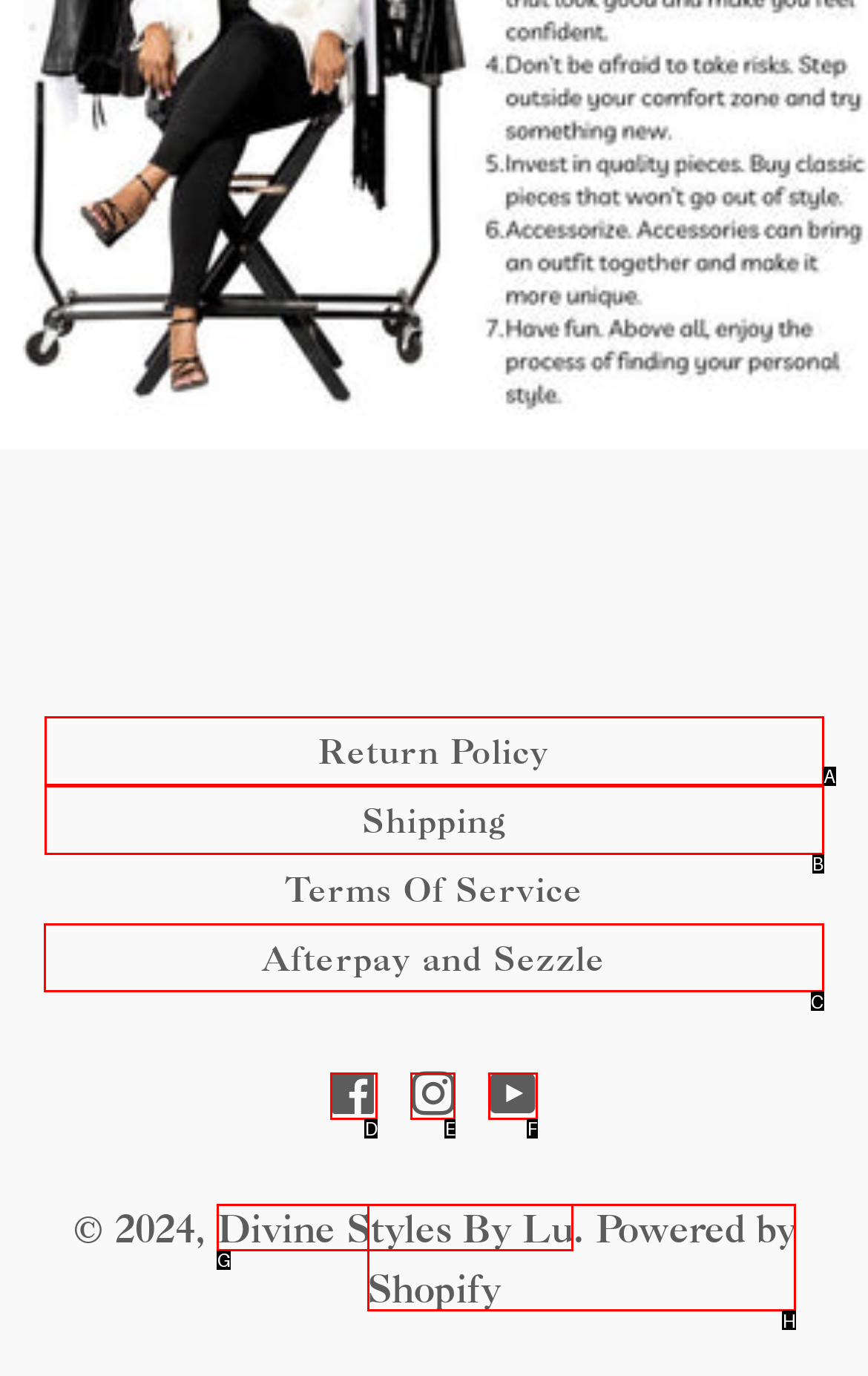Find the option you need to click to complete the following instruction: Switch to the previous slide
Answer with the corresponding letter from the choices given directly.

None